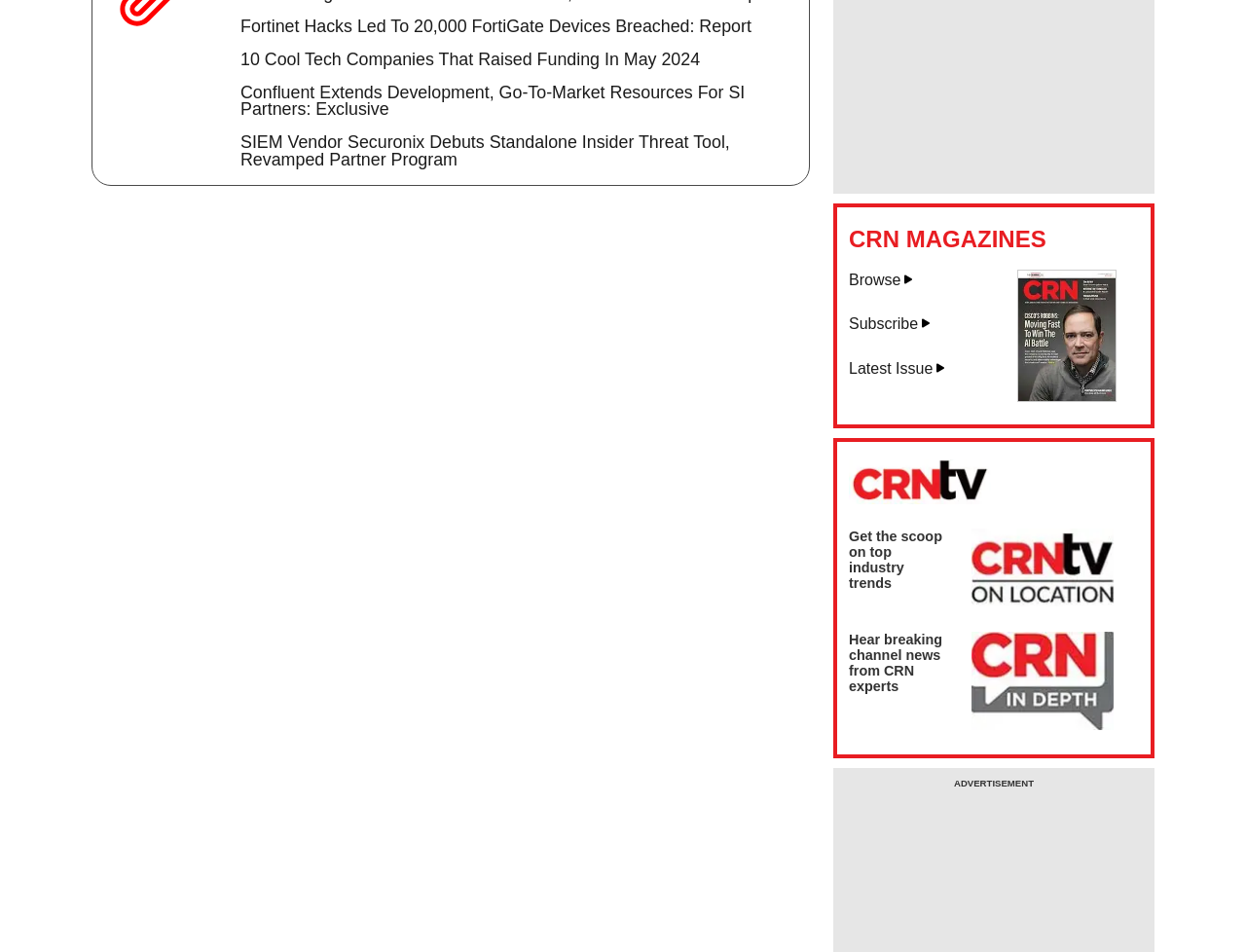Give a concise answer using only one word or phrase for this question:
How many links are there under 'CRN MAGAZINES'?

4